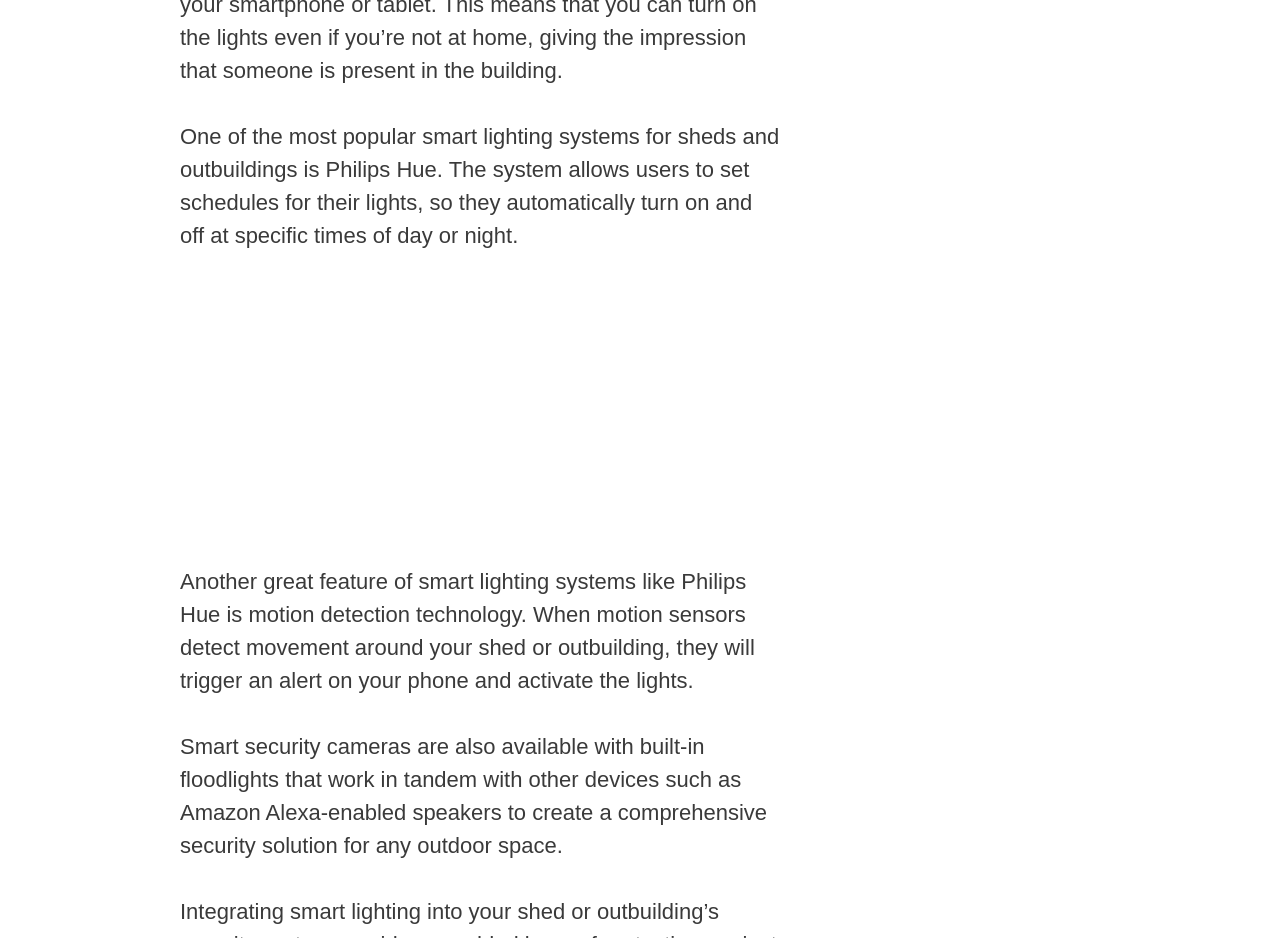What is the purpose of integrating smart lighting into a security system?
Give a one-word or short phrase answer based on the image.

Added layer of protection